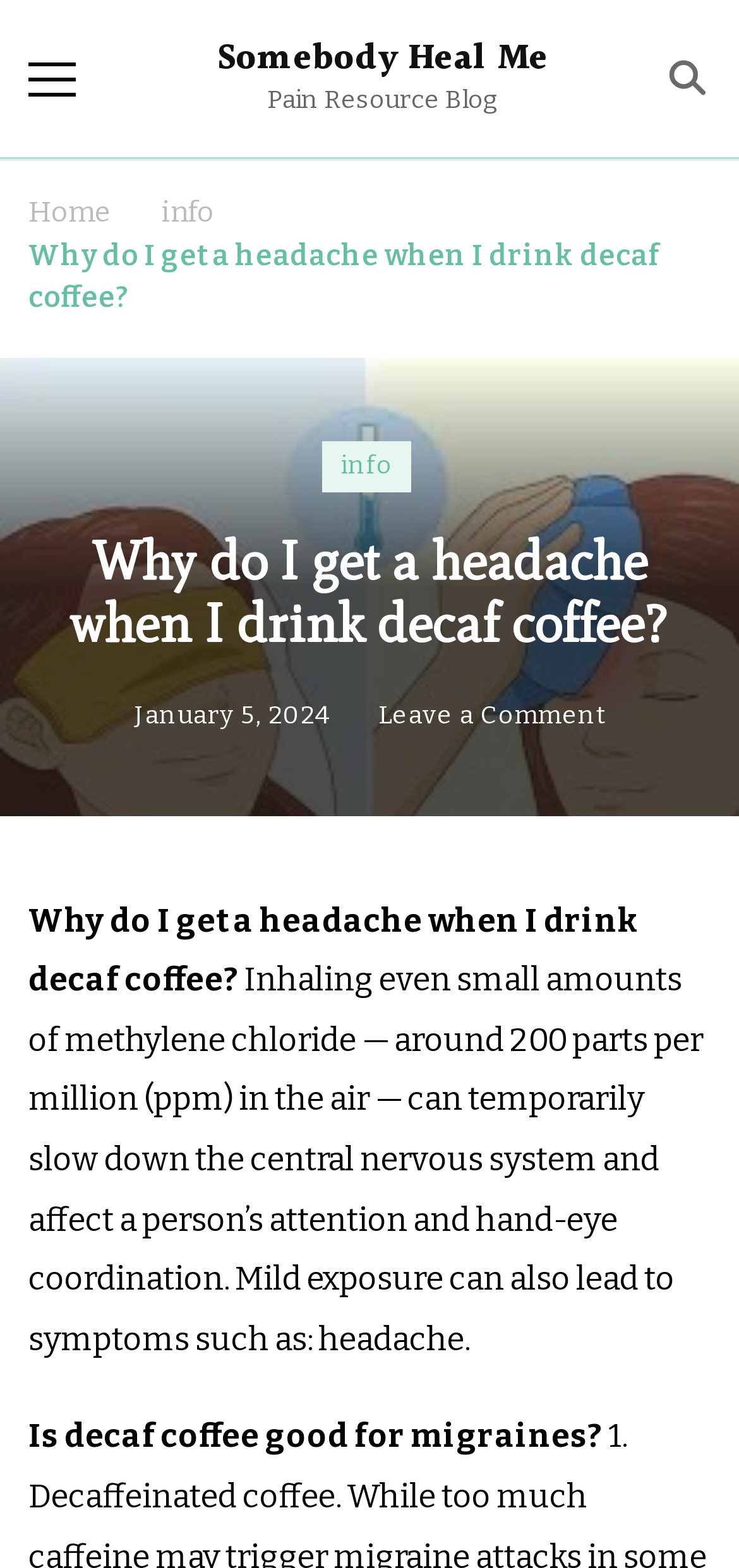Given the webpage screenshot, identify the bounding box of the UI element that matches this description: "Somebody Heal Me".

[0.293, 0.019, 0.743, 0.056]